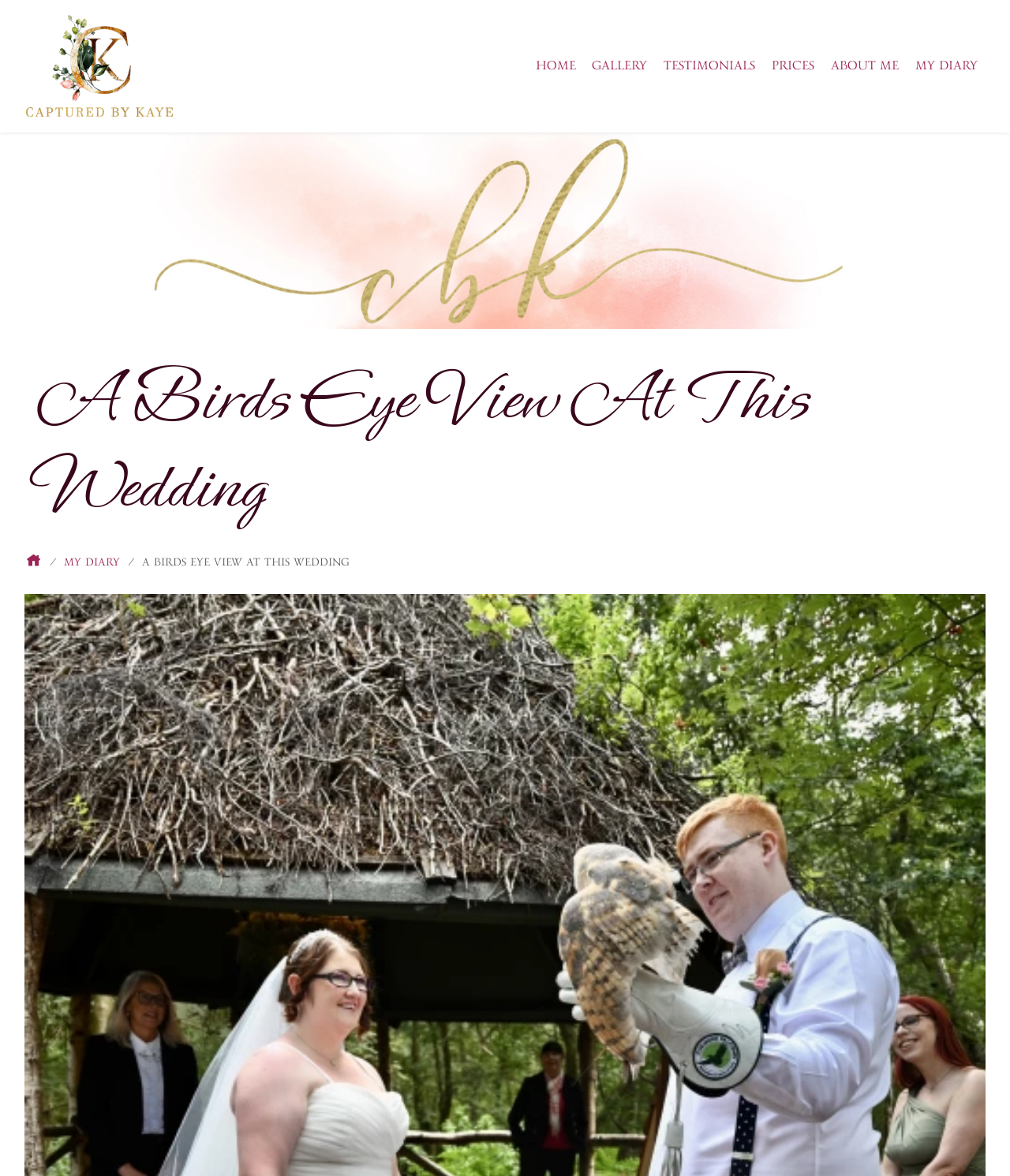Using the provided element description "Testimonials", determine the bounding box coordinates of the UI element.

[0.649, 0.04, 0.756, 0.072]